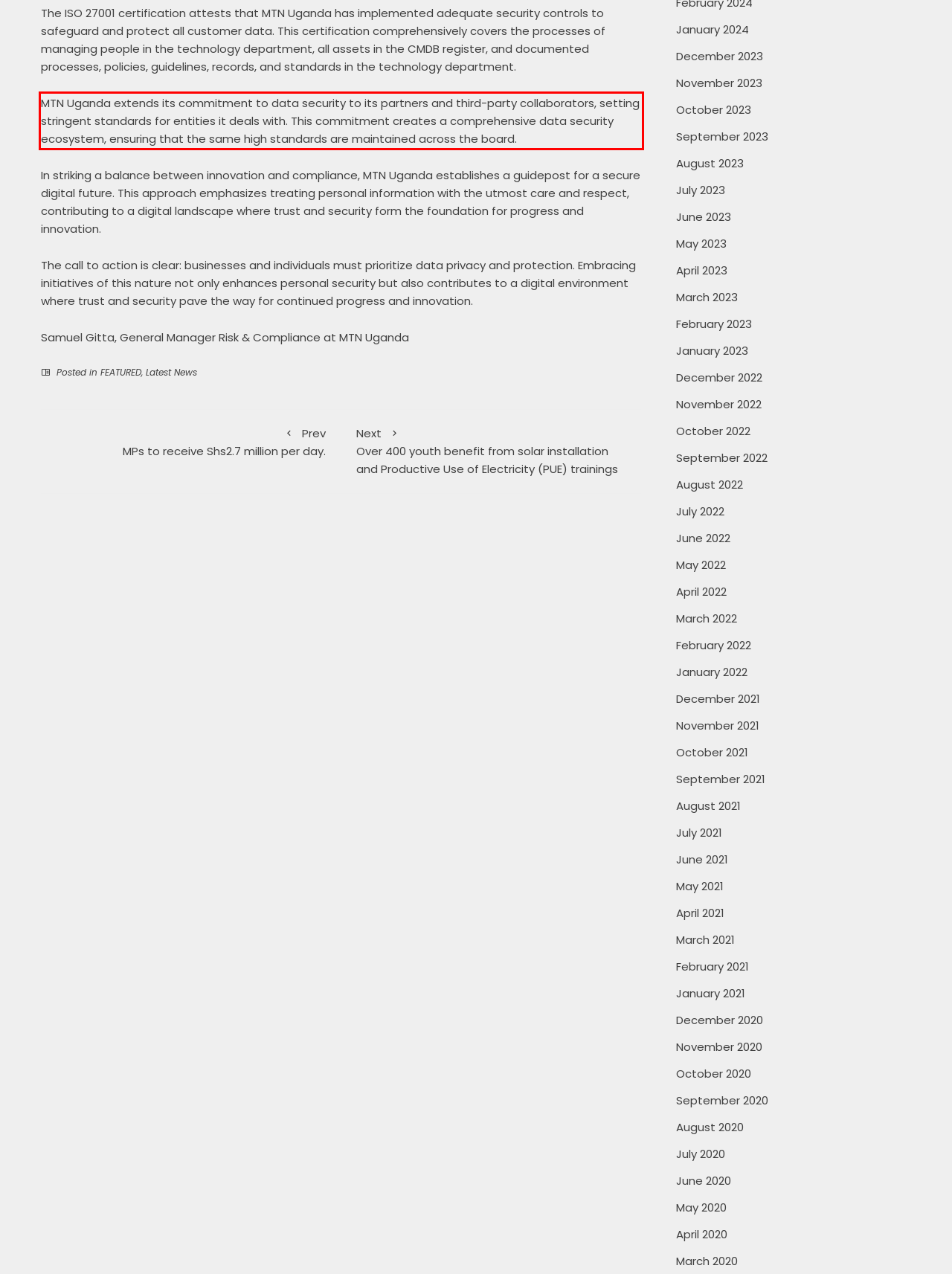Within the screenshot of a webpage, identify the red bounding box and perform OCR to capture the text content it contains.

MTN Uganda extends its commitment to data security to its partners and third-party collaborators, setting stringent standards for entities it deals with. This commitment creates a comprehensive data security ecosystem, ensuring that the same high standards are maintained across the board.